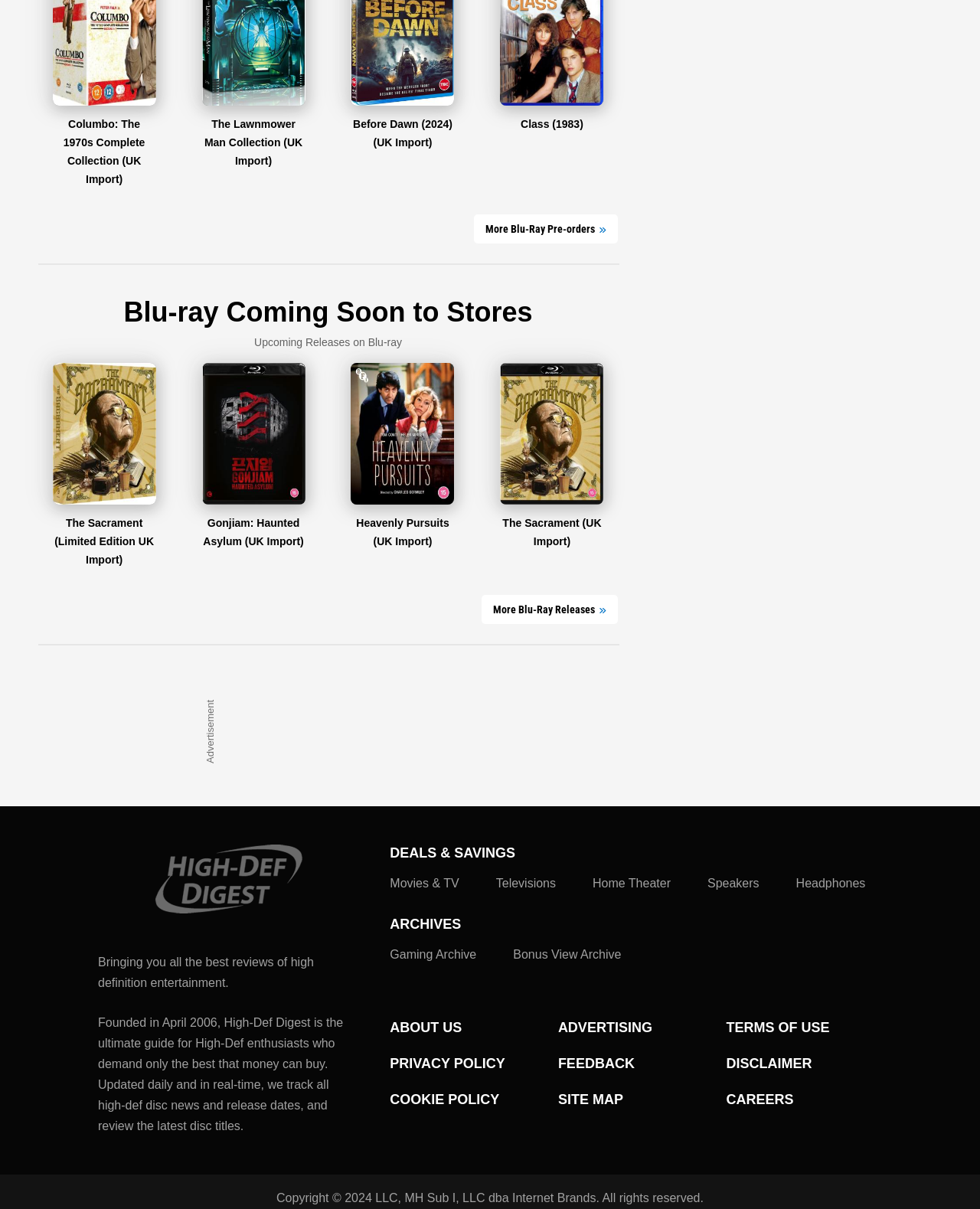Locate the bounding box coordinates of the clickable part needed for the task: "Pre-order The Sacrament Limited Edition UK Import".

[0.054, 0.355, 0.159, 0.468]